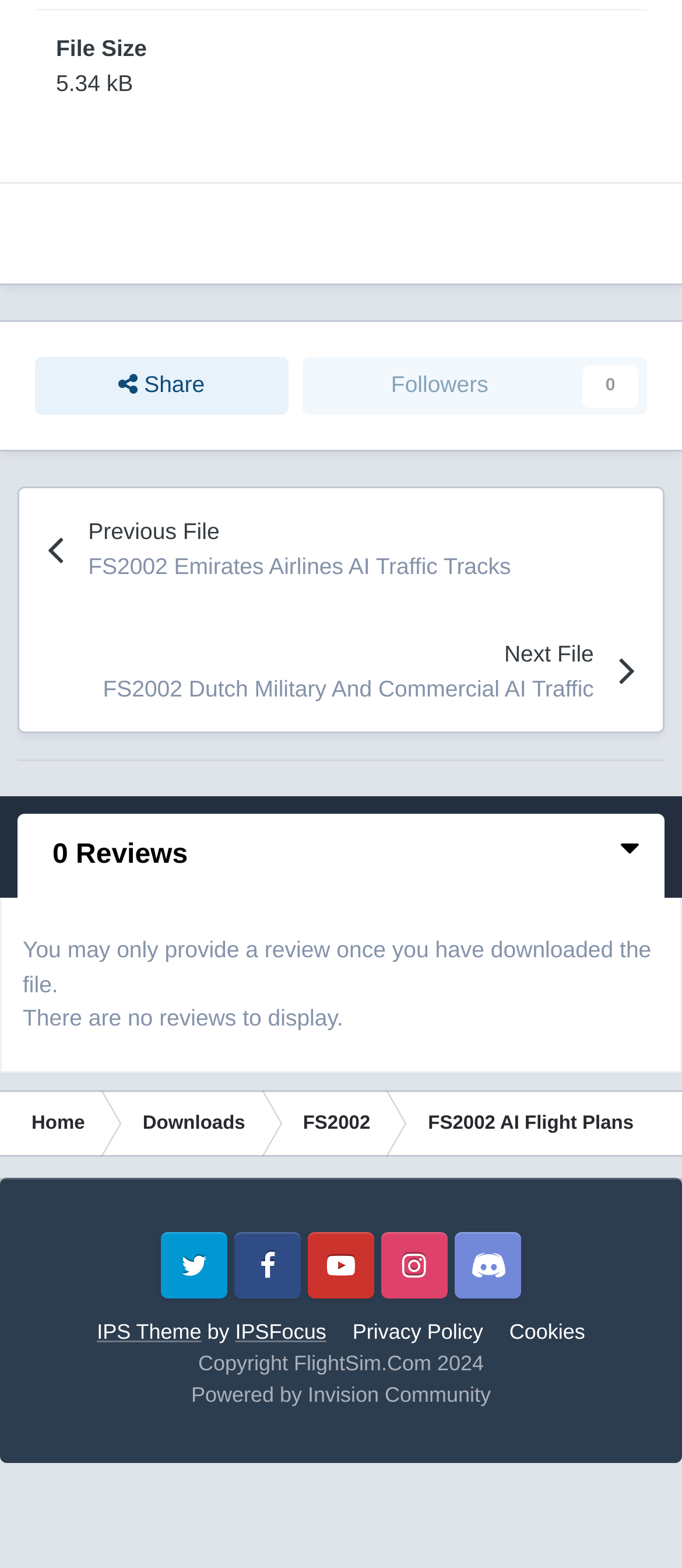Identify the bounding box coordinates of the clickable section necessary to follow the following instruction: "Click on the 'Share' button". The coordinates should be presented as four float numbers from 0 to 1, i.e., [left, top, right, bottom].

[0.051, 0.228, 0.423, 0.264]